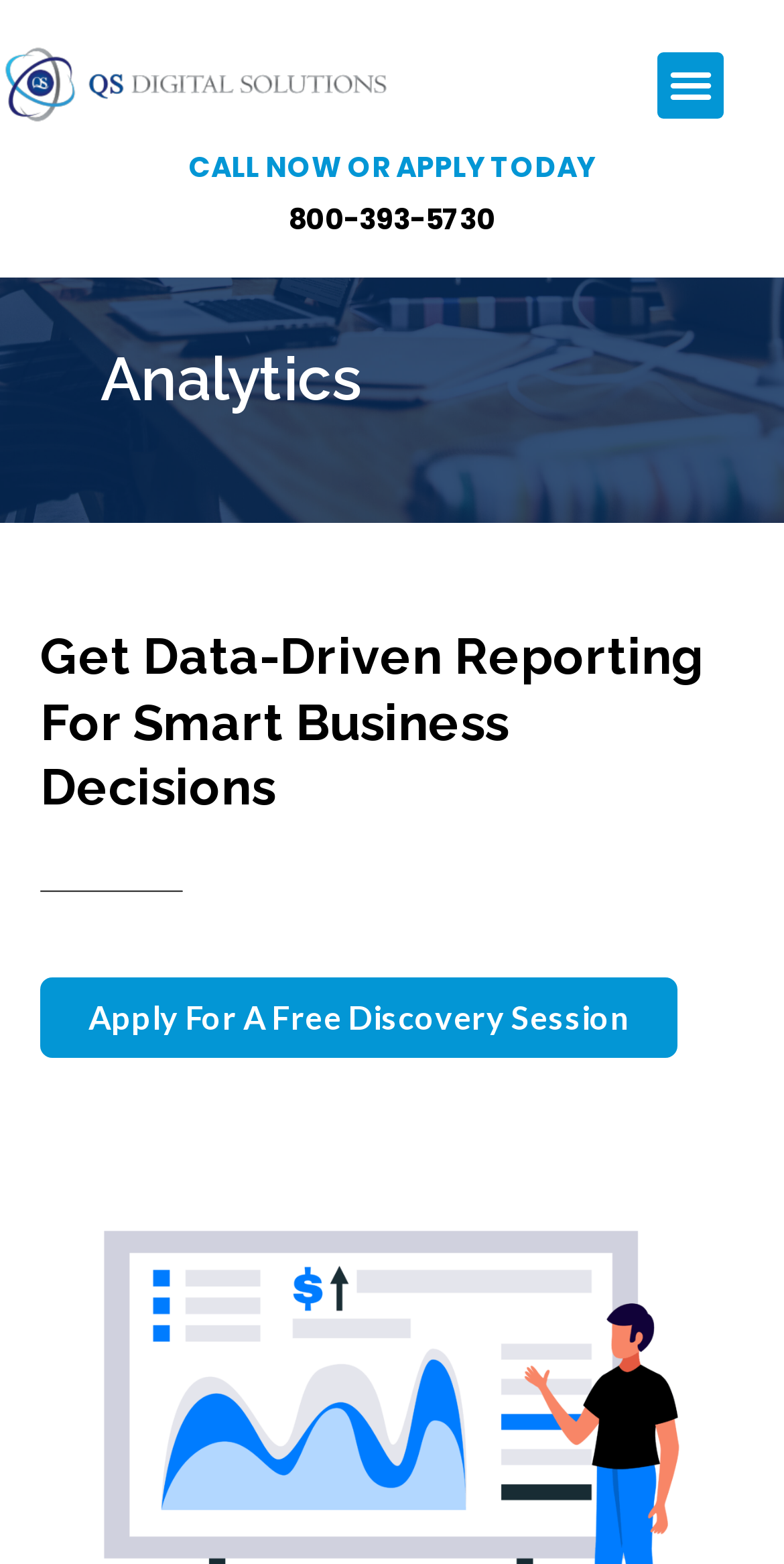Answer the following query with a single word or phrase:
What is the purpose of the 'Apply For A Free Discovery Session' link?

To apply for a free discovery session